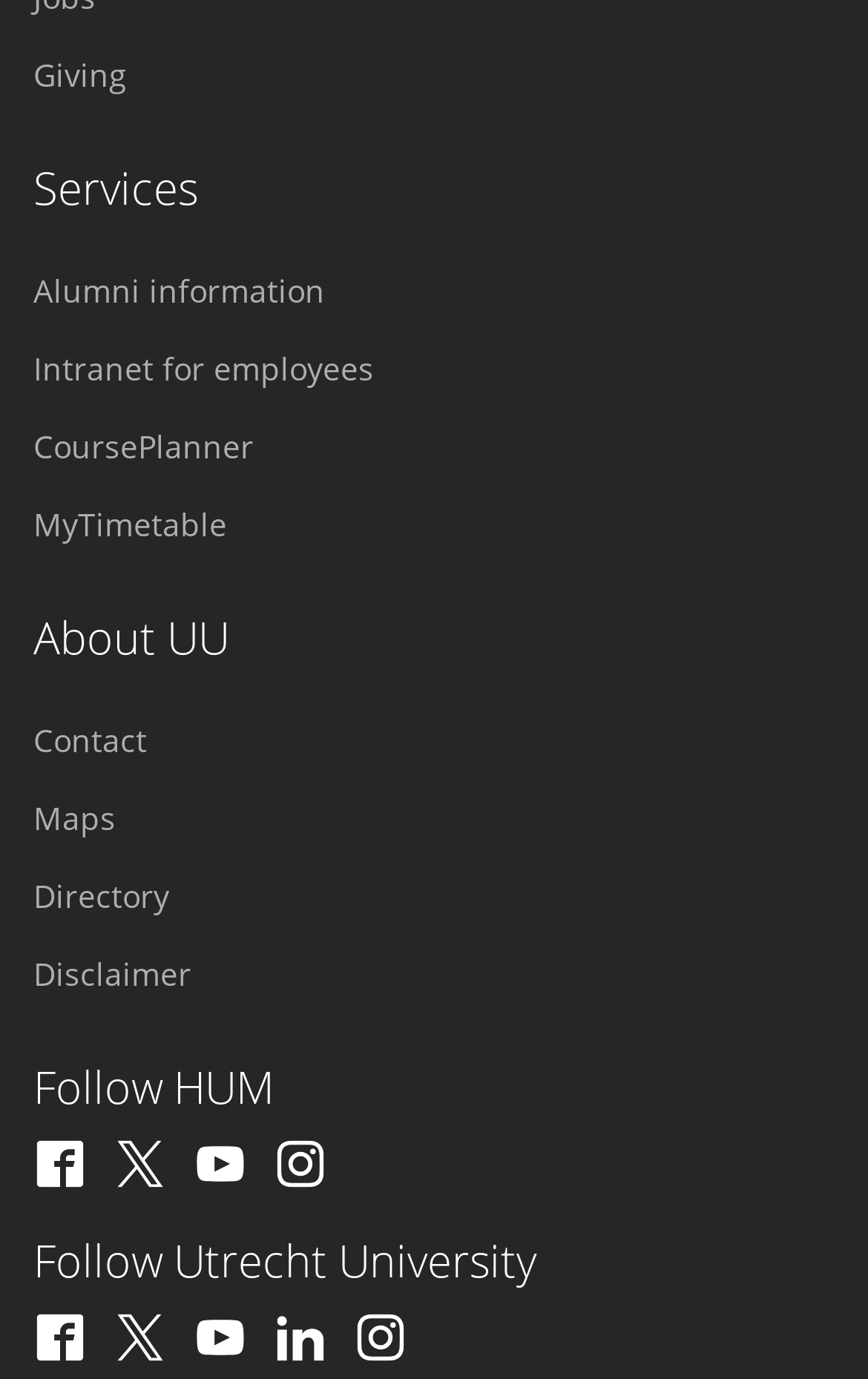Provide a brief response to the question using a single word or phrase: 
What is the first link on the webpage?

Giving